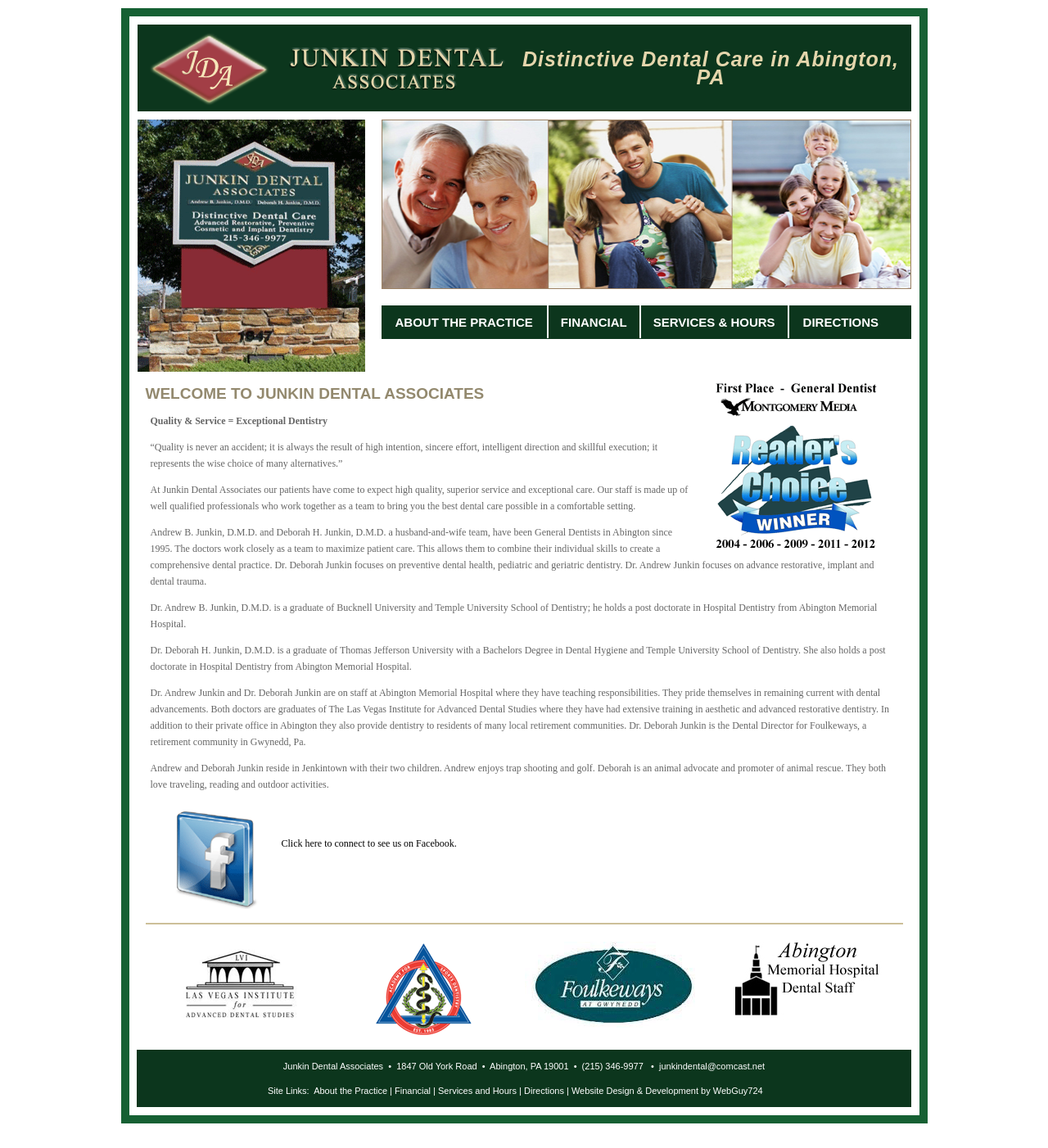Using floating point numbers between 0 and 1, provide the bounding box coordinates in the format (top-left x, top-left y, bottom-right x, bottom-right y). Locate the UI element described here: Financial

[0.377, 0.946, 0.411, 0.954]